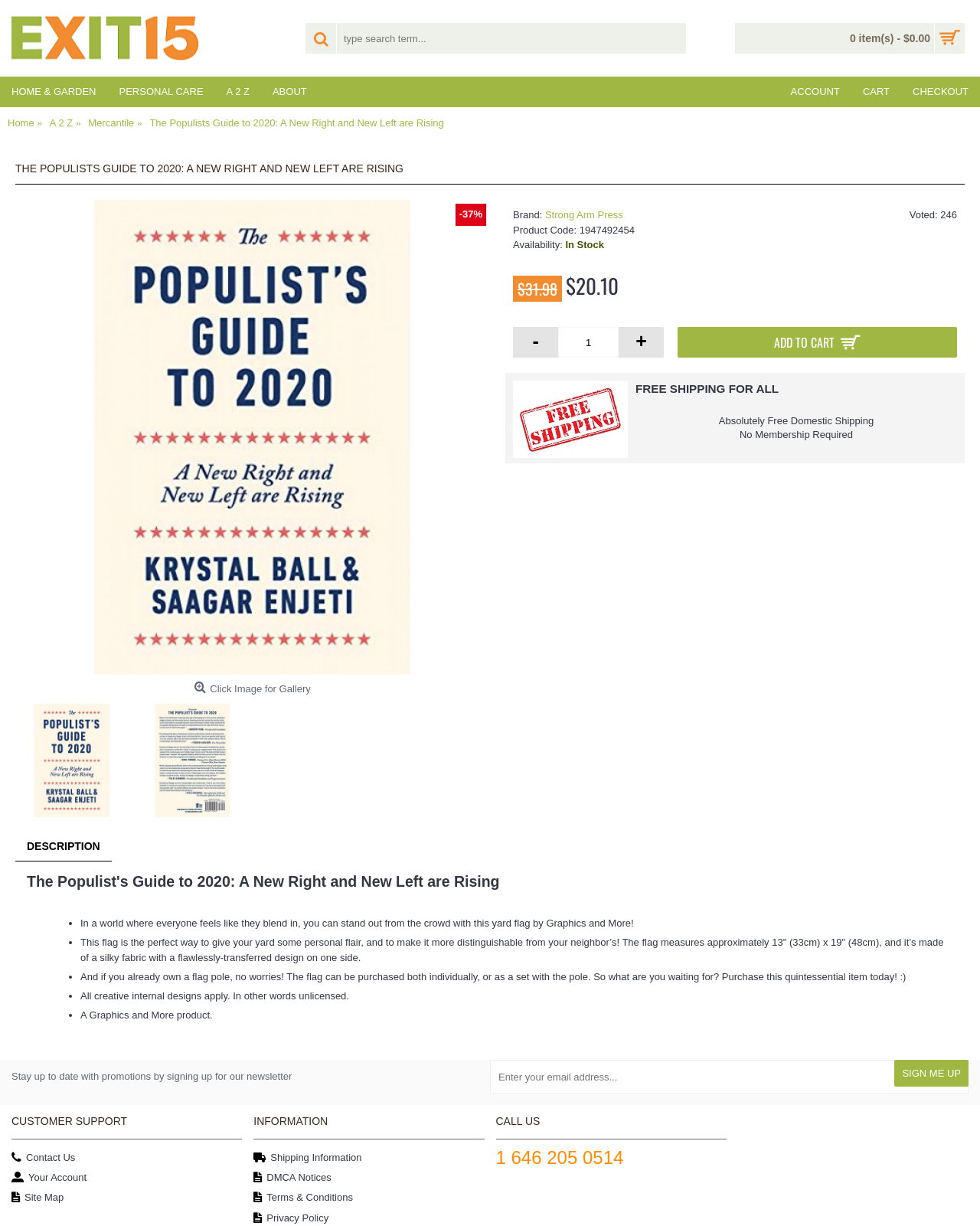Please specify the bounding box coordinates of the element that should be clicked to execute the given instruction: 'contact us'. Ensure the coordinates are four float numbers between 0 and 1, expressed as [left, top, right, bottom].

[0.012, 0.937, 0.247, 0.952]